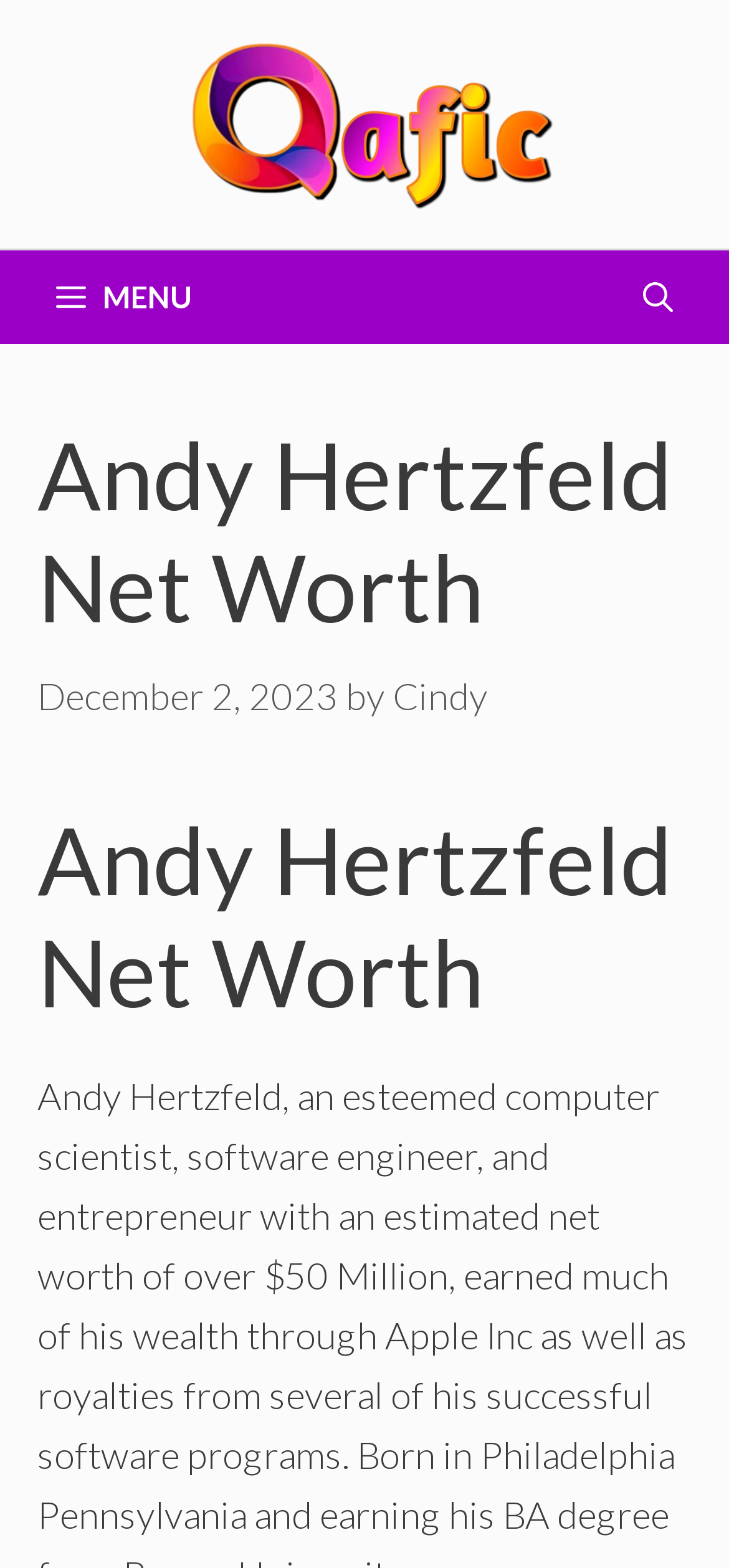What is the date of the article?
Answer the question with detailed information derived from the image.

The date of the article can be found in the time element, which is located below the main heading and says 'December 2, 2023'.